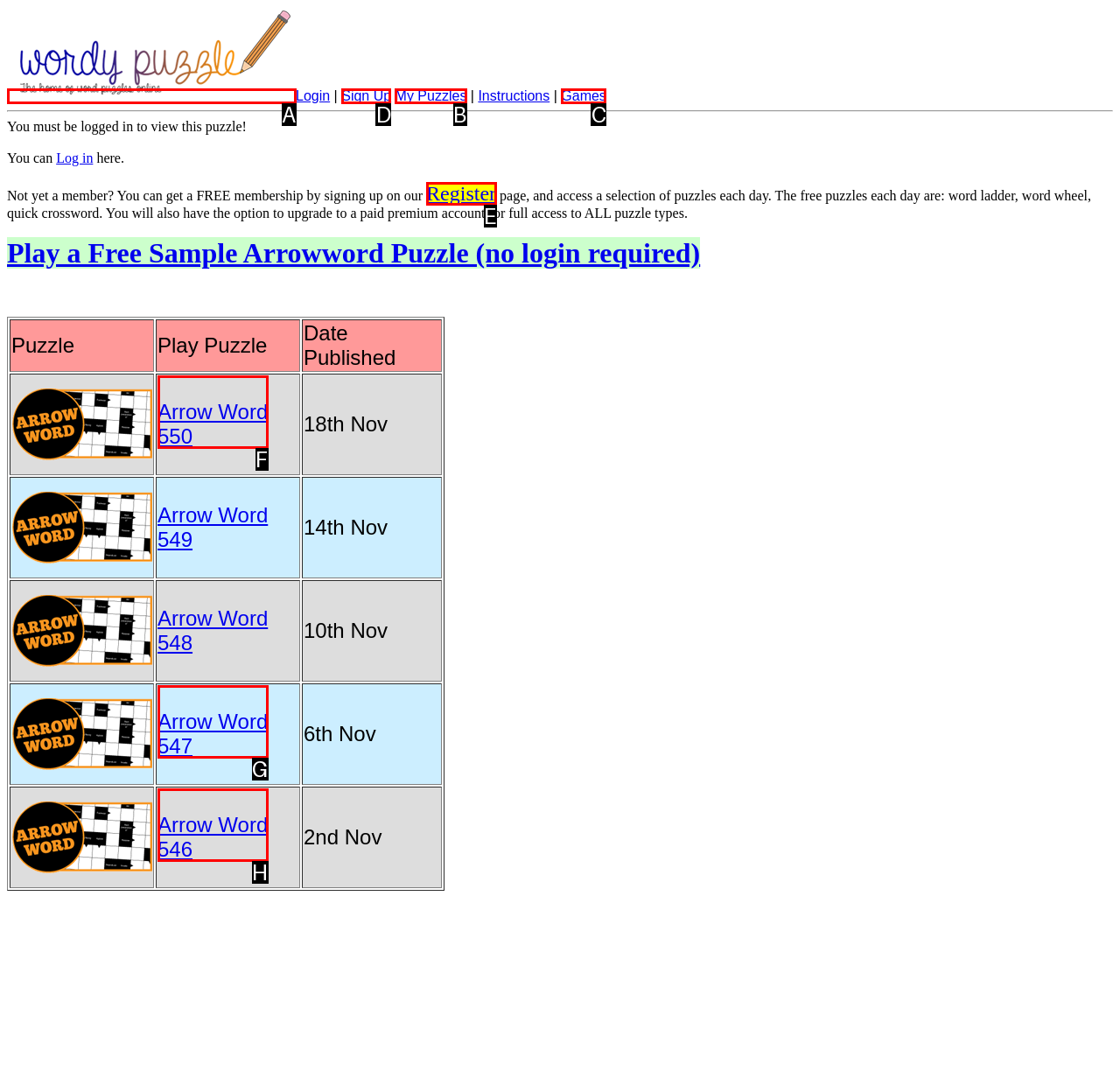Determine the right option to click to perform this task: Click on Sign Up
Answer with the correct letter from the given choices directly.

D